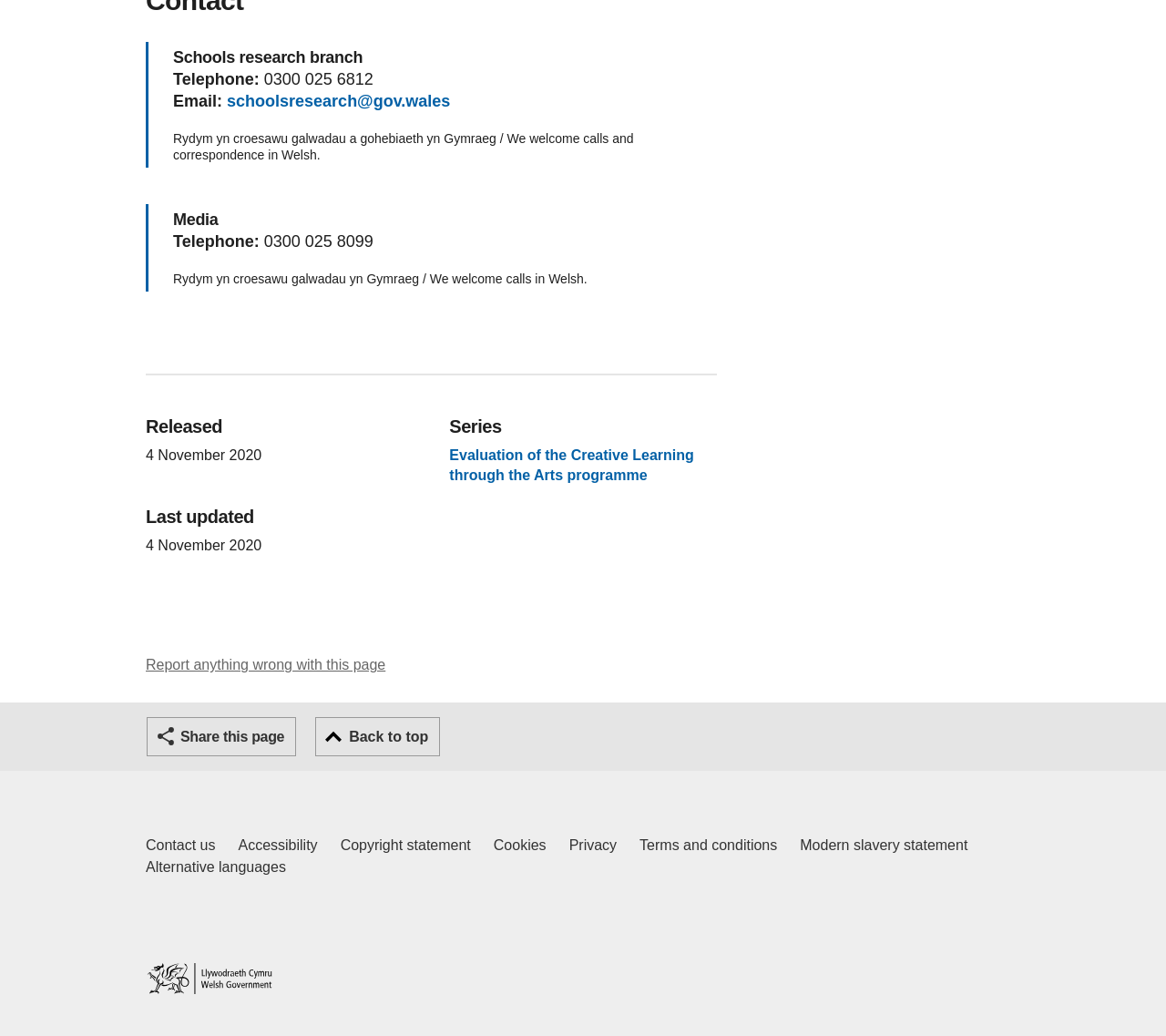Provide a short answer to the following question with just one word or phrase: What is the email address for Schools research branch?

schoolsresearch@gov.wales